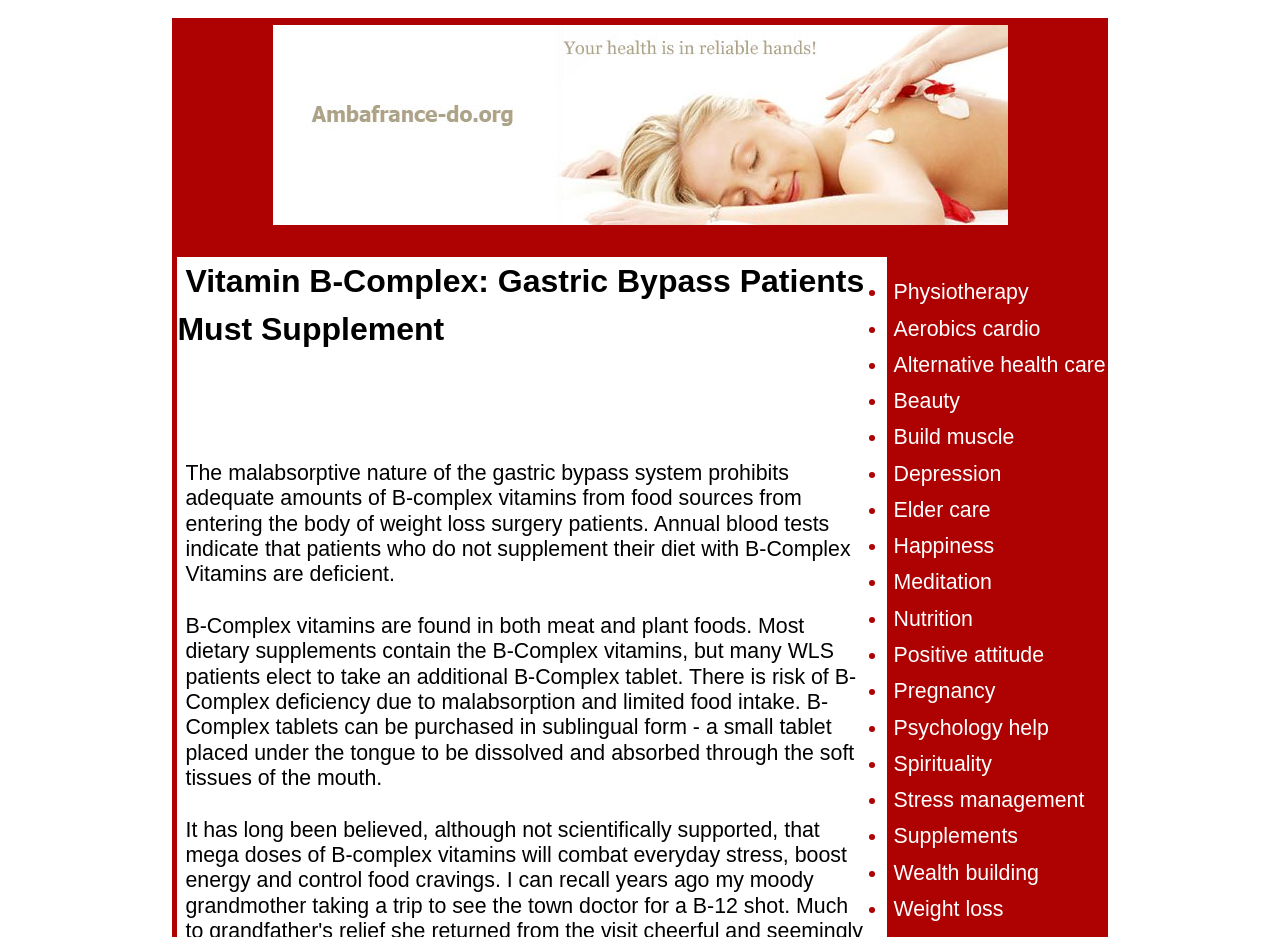Provide the bounding box coordinates of the area you need to click to execute the following instruction: "Read the article about Vitamin B-Complex".

[0.139, 0.281, 0.675, 0.376]